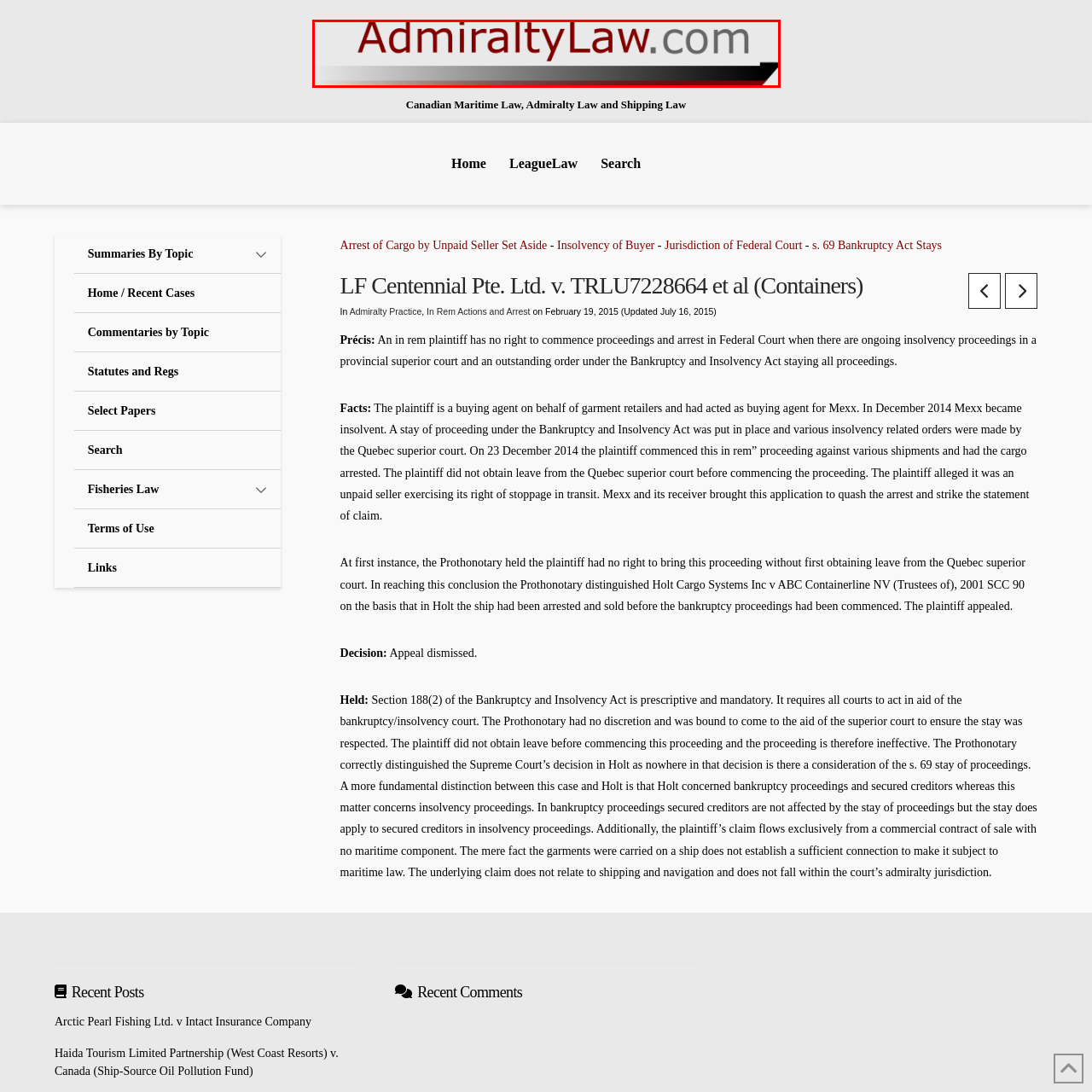Illustrate the image within the red boundary with a detailed caption.

The image displays the logo of AdmiraltyLaw.com, a website dedicated to maritime legal matters, specifically focusing on admiralty law. The logo features the website name in a combination of bold red and gray text, emphasizing the legal and authoritative nature of the content. A sleek black ship silhouette runs along the bottom, symbolizing the maritime aspect of the law, suggesting a connection to shipping and navigation. This visual branding reflects the website's focus on providing insights and information relevant to maritime law practitioners and scholars.